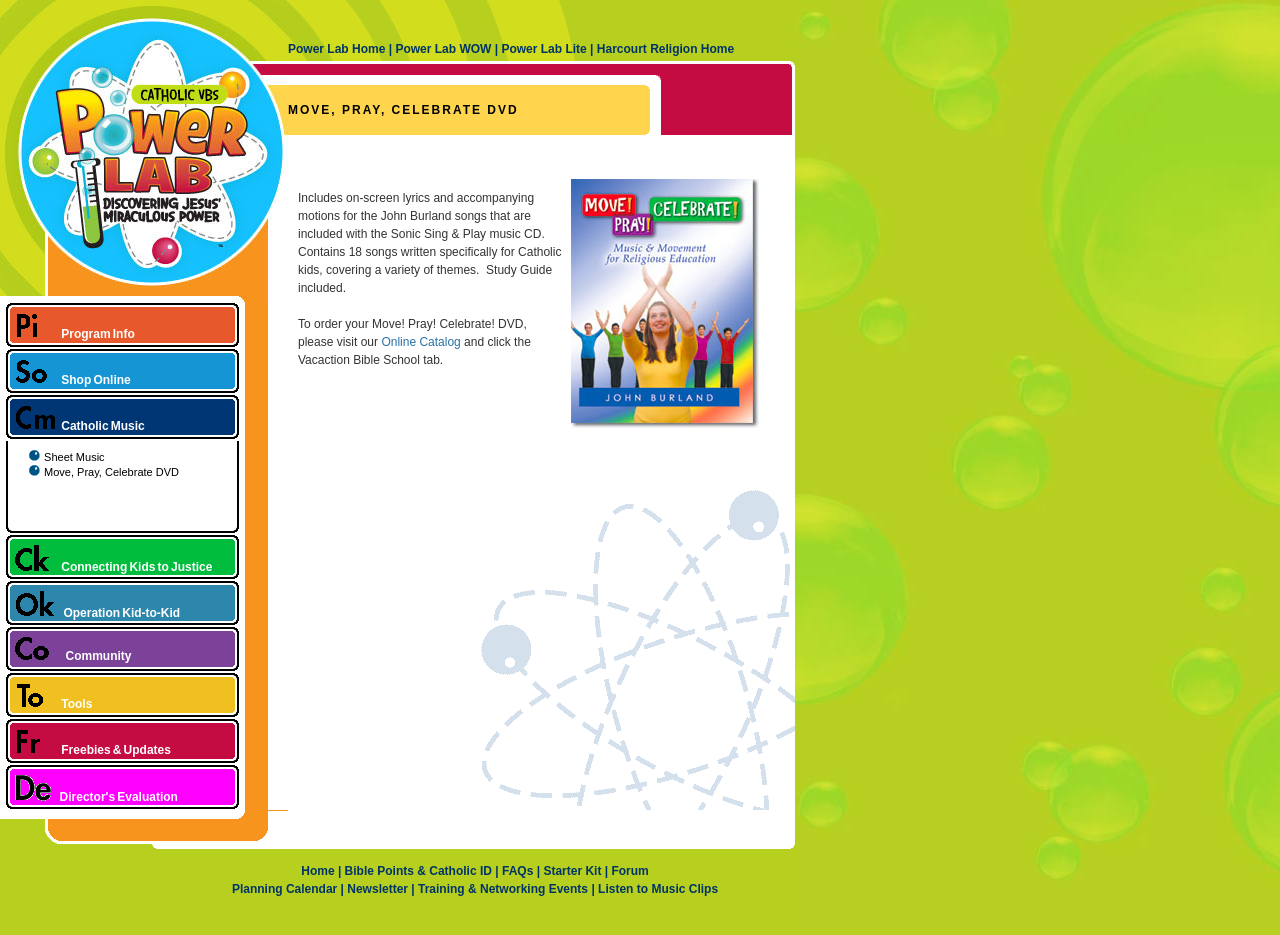Can you show the bounding box coordinates of the region to click on to complete the task described in the instruction: "Click on Shop Online"?

[0.048, 0.399, 0.102, 0.414]